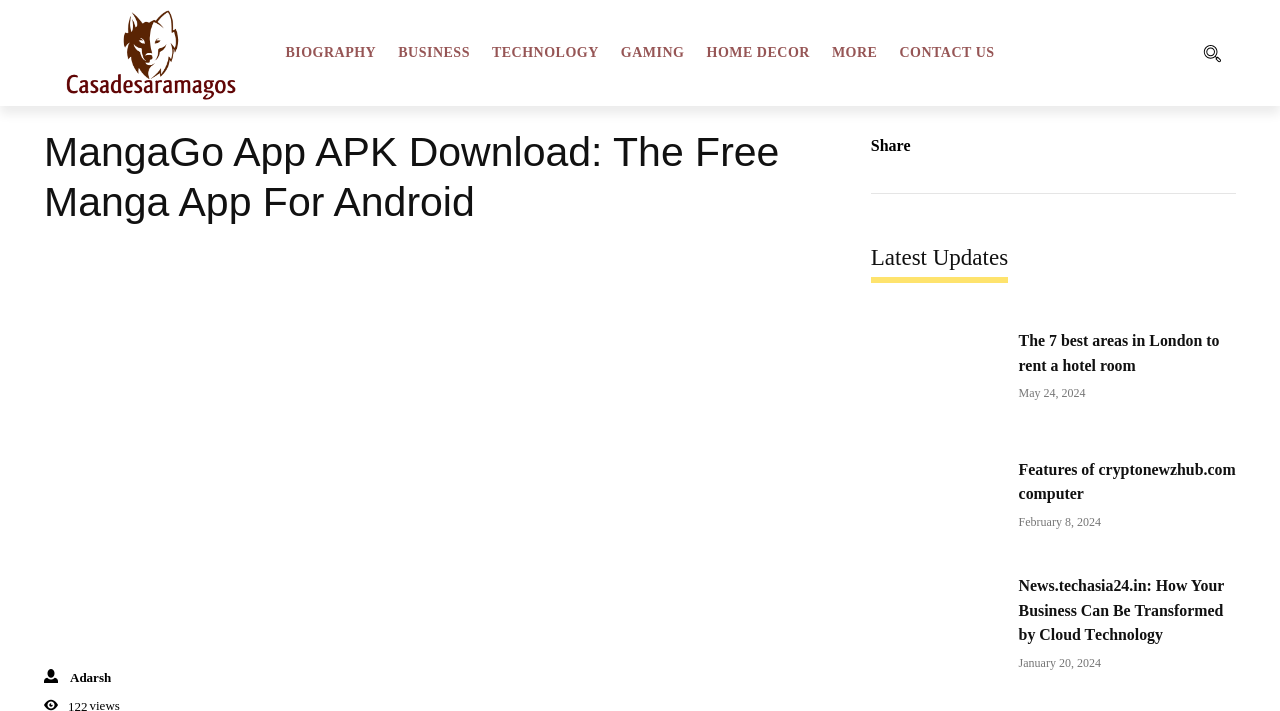Based on the element description: "title="Features of cryptonewzhub.com computer"", identify the UI element and provide its bounding box coordinates. Use four float numbers between 0 and 1, [left, top, right, bottom].

[0.68, 0.615, 0.78, 0.767]